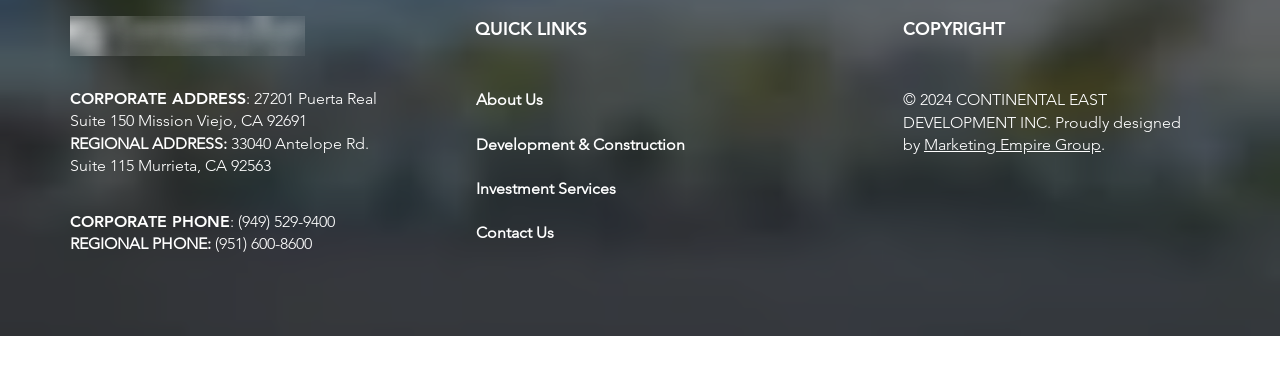Locate the bounding box coordinates of the clickable area to execute the instruction: "Click the Facebook link". Provide the coordinates as four float numbers between 0 and 1, represented as [left, top, right, bottom].

[0.055, 0.757, 0.074, 0.822]